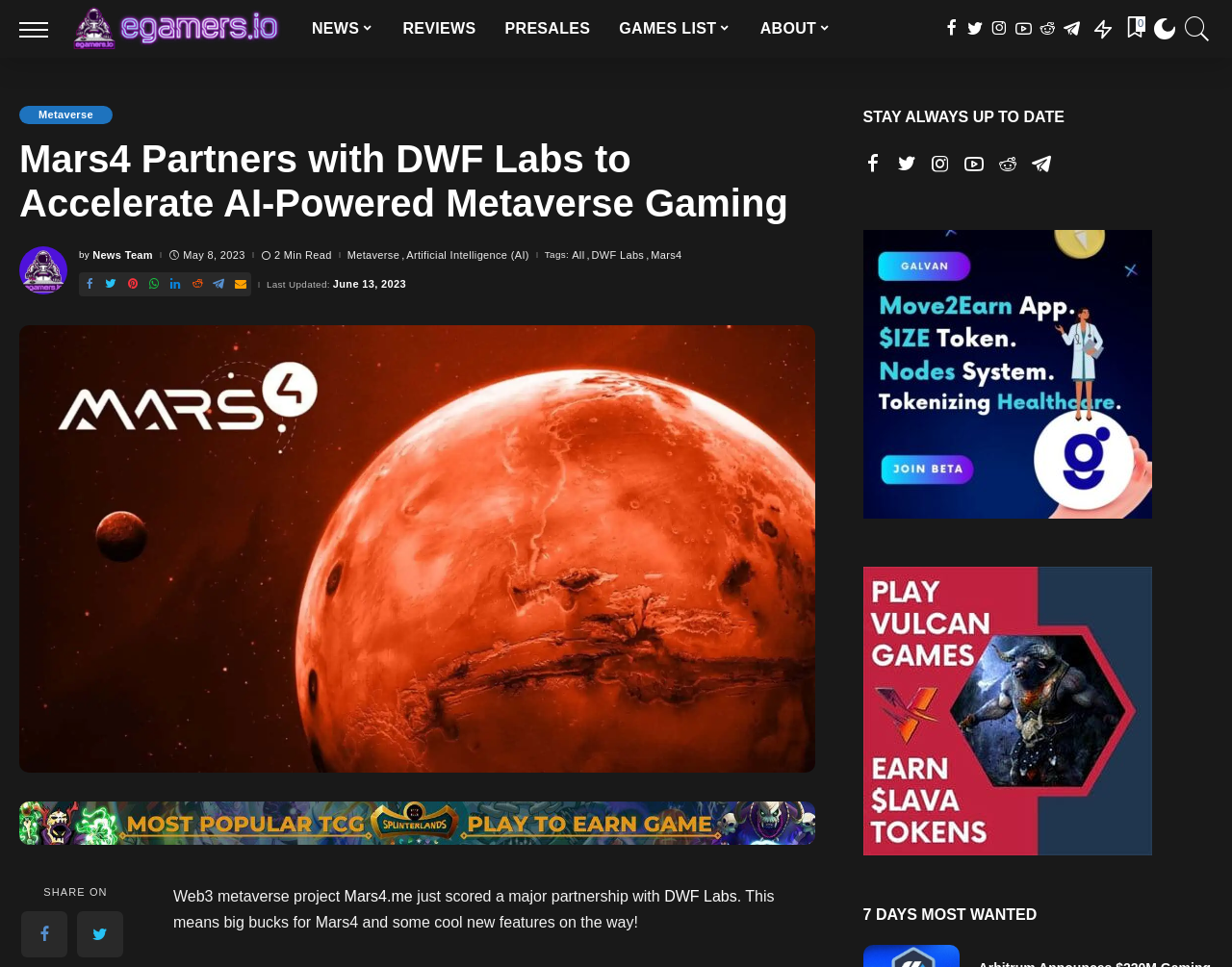How many images are on the webpage?
Answer the question with a thorough and detailed explanation.

The question asks for the number of images on the webpage. By analyzing the webpage, we can find multiple image elements, including the image with the description 'eGamers.io - P2E NFT Games Portal', the image with the description 'News Team', and the image with the description 'Mars4 Partners with DWF Labs to Accelerate AI-Powered Metaverse Gaming', among others. Therefore, there are at least 5 images on the webpage.